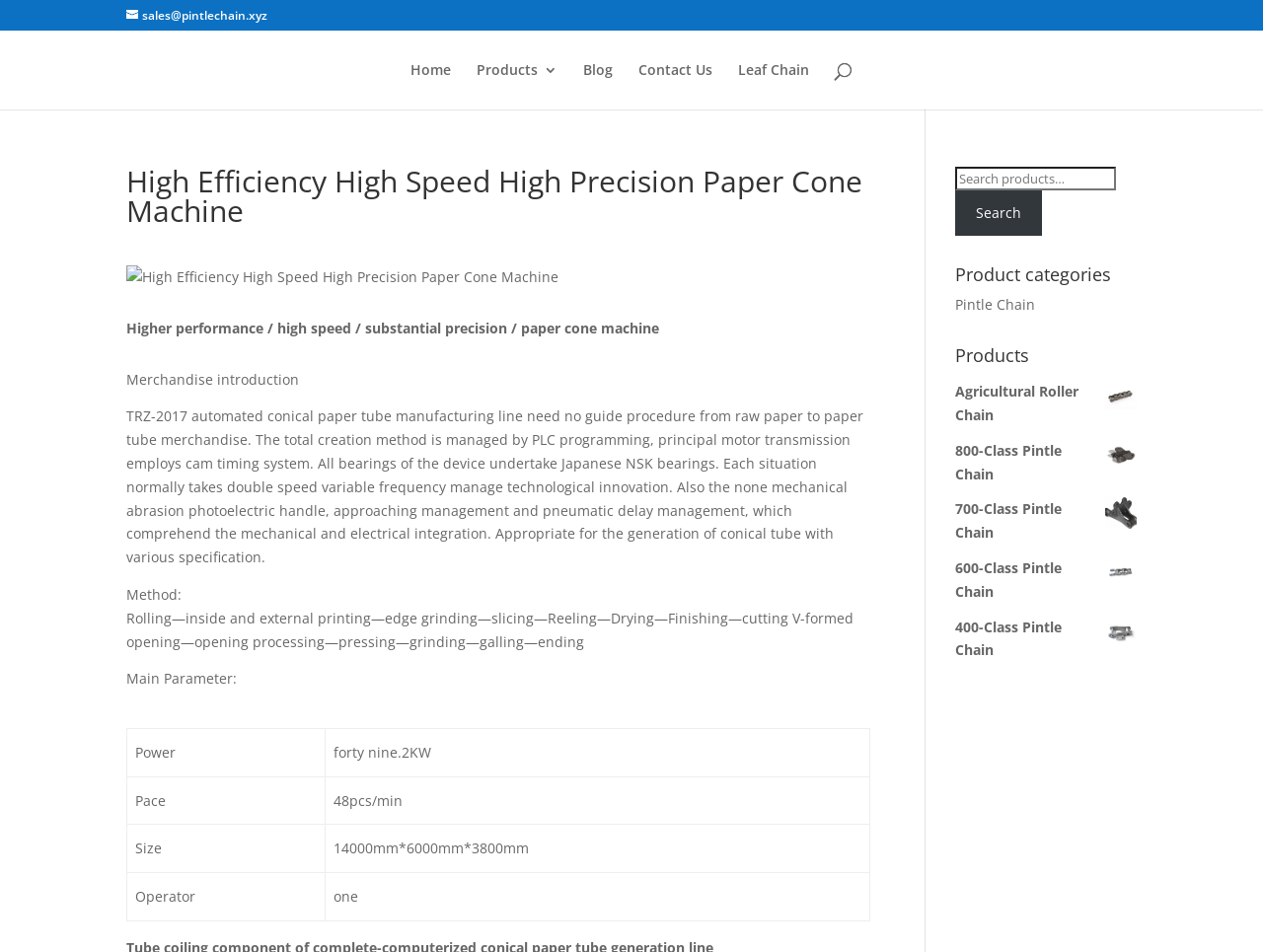Determine the coordinates of the bounding box that should be clicked to complete the instruction: "View Paper Cone Machine details". The coordinates should be represented by four float numbers between 0 and 1: [left, top, right, bottom].

[0.1, 0.175, 0.689, 0.248]